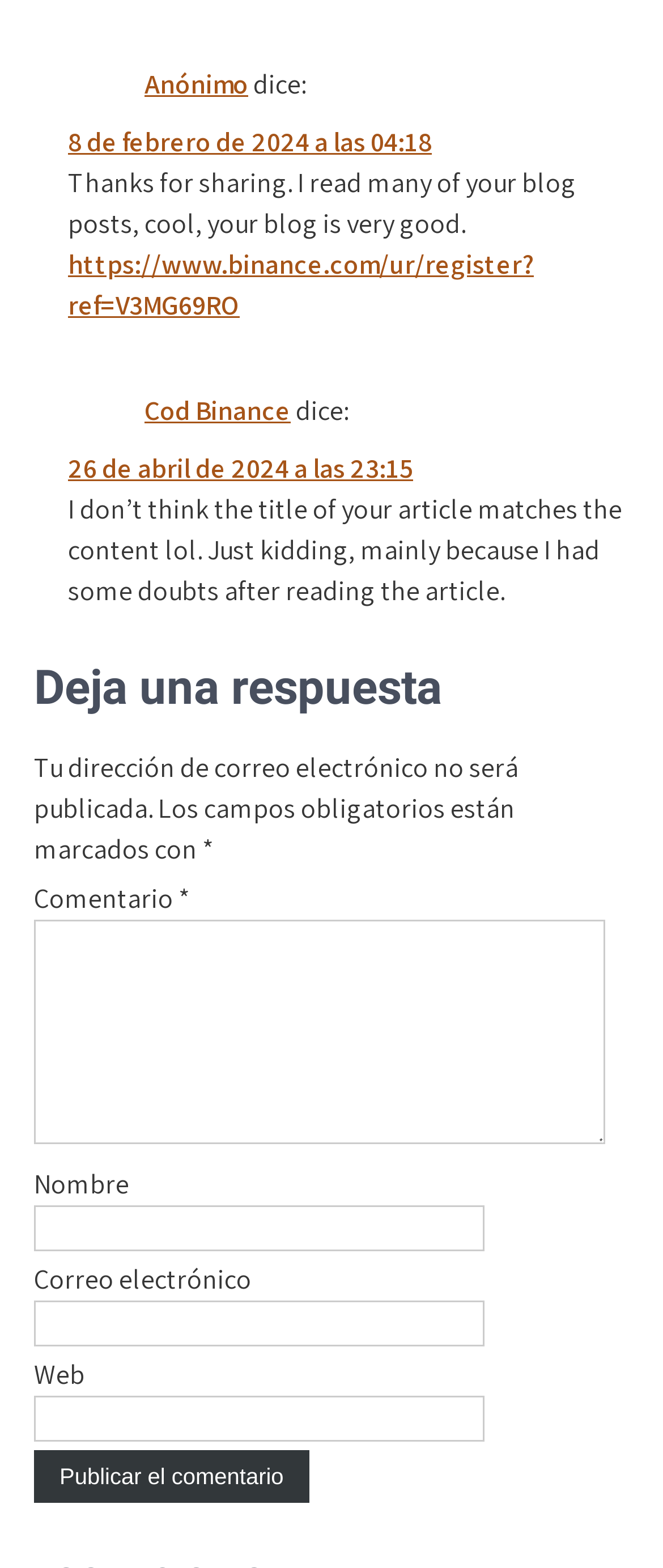Find the bounding box coordinates of the clickable area that will achieve the following instruction: "Leave a comment".

[0.051, 0.587, 0.913, 0.73]